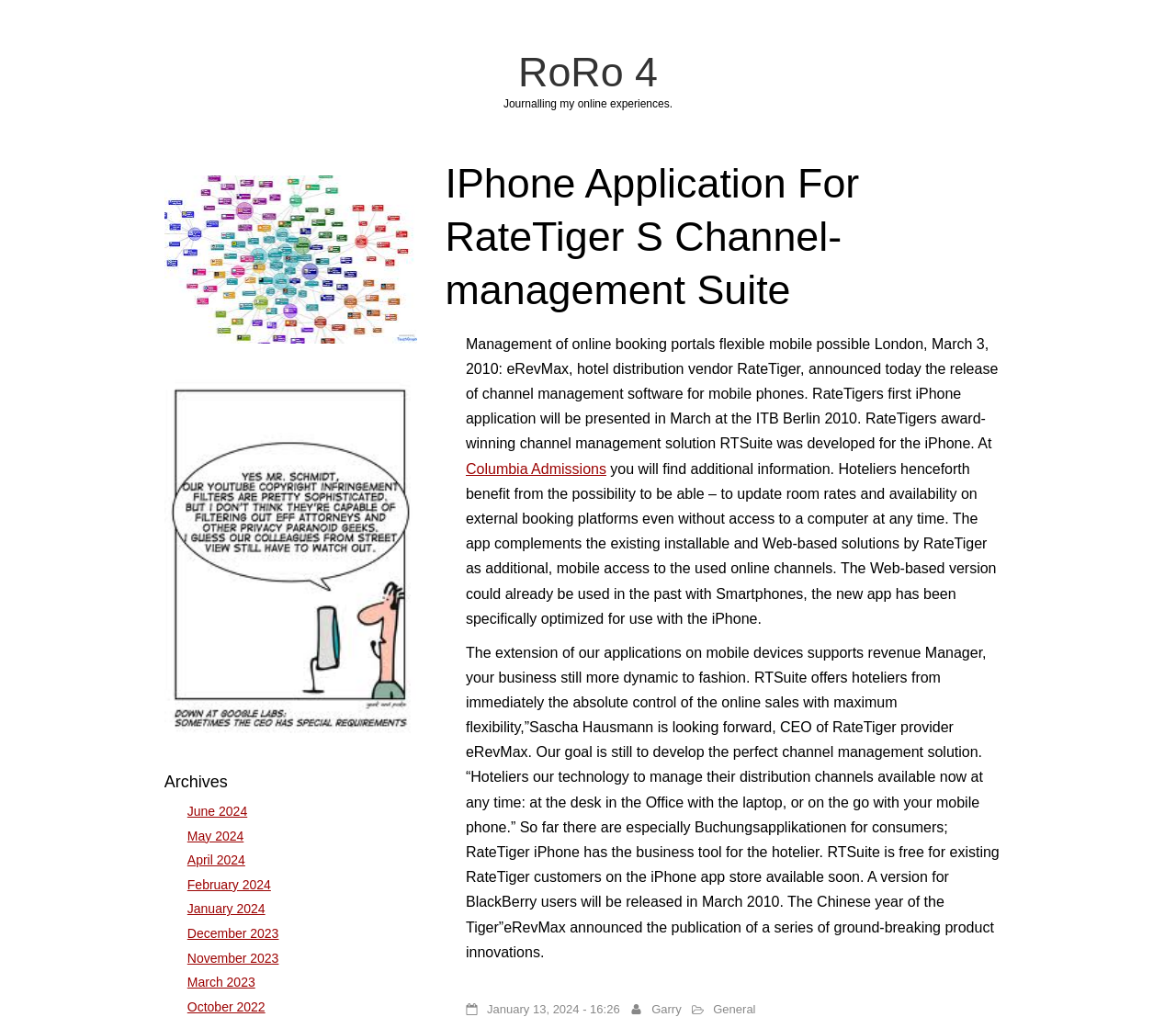Given the element description January 13, 2024 - 16:26, identify the bounding box coordinates for the UI element on the webpage screenshot. The format should be (top-left x, top-left y, bottom-right x, bottom-right y), with values between 0 and 1.

[0.414, 0.985, 0.527, 0.999]